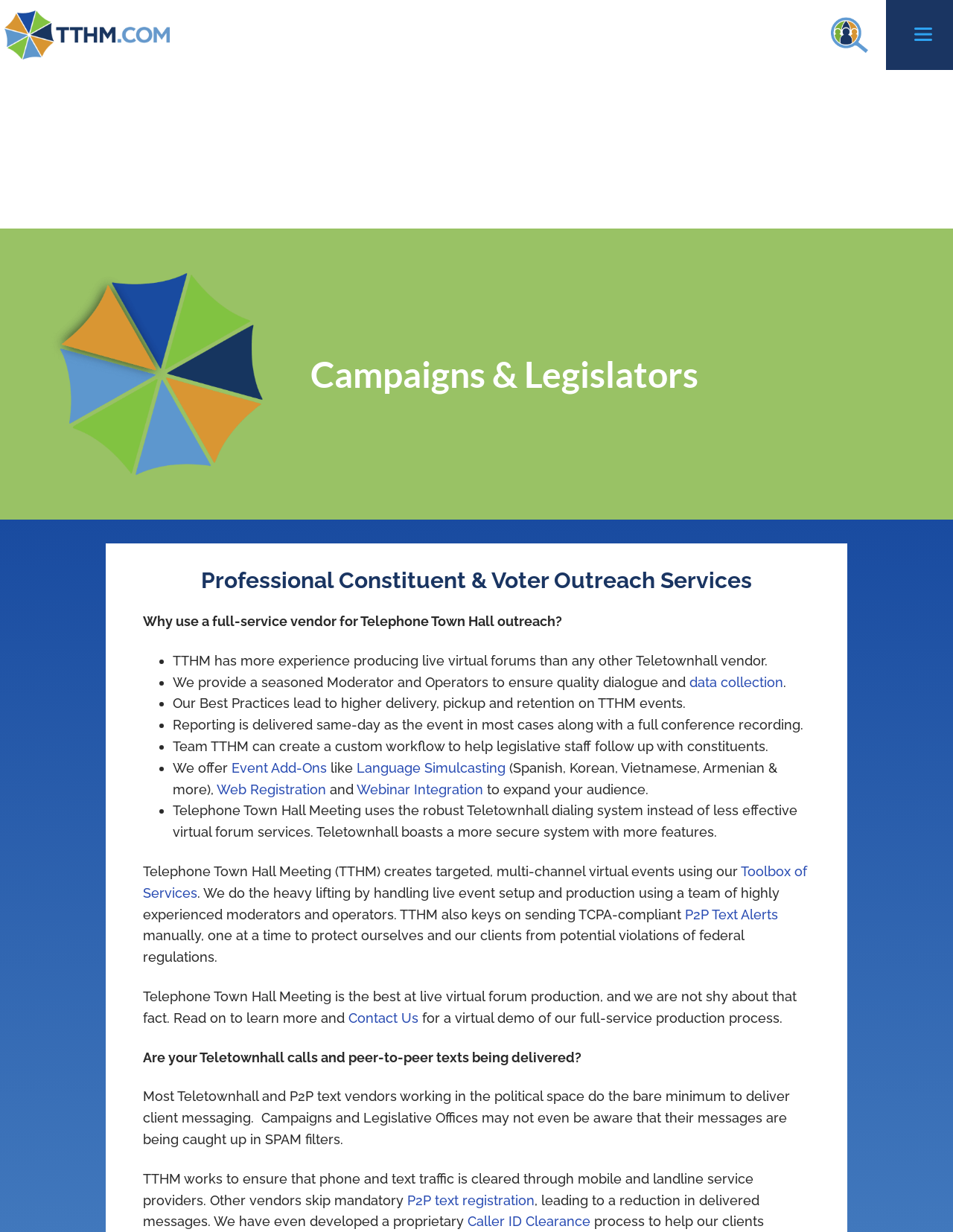Find the bounding box coordinates for the area you need to click to carry out the instruction: "Learn about data collection". The coordinates should be four float numbers between 0 and 1, indicated as [left, top, right, bottom].

[0.724, 0.547, 0.822, 0.56]